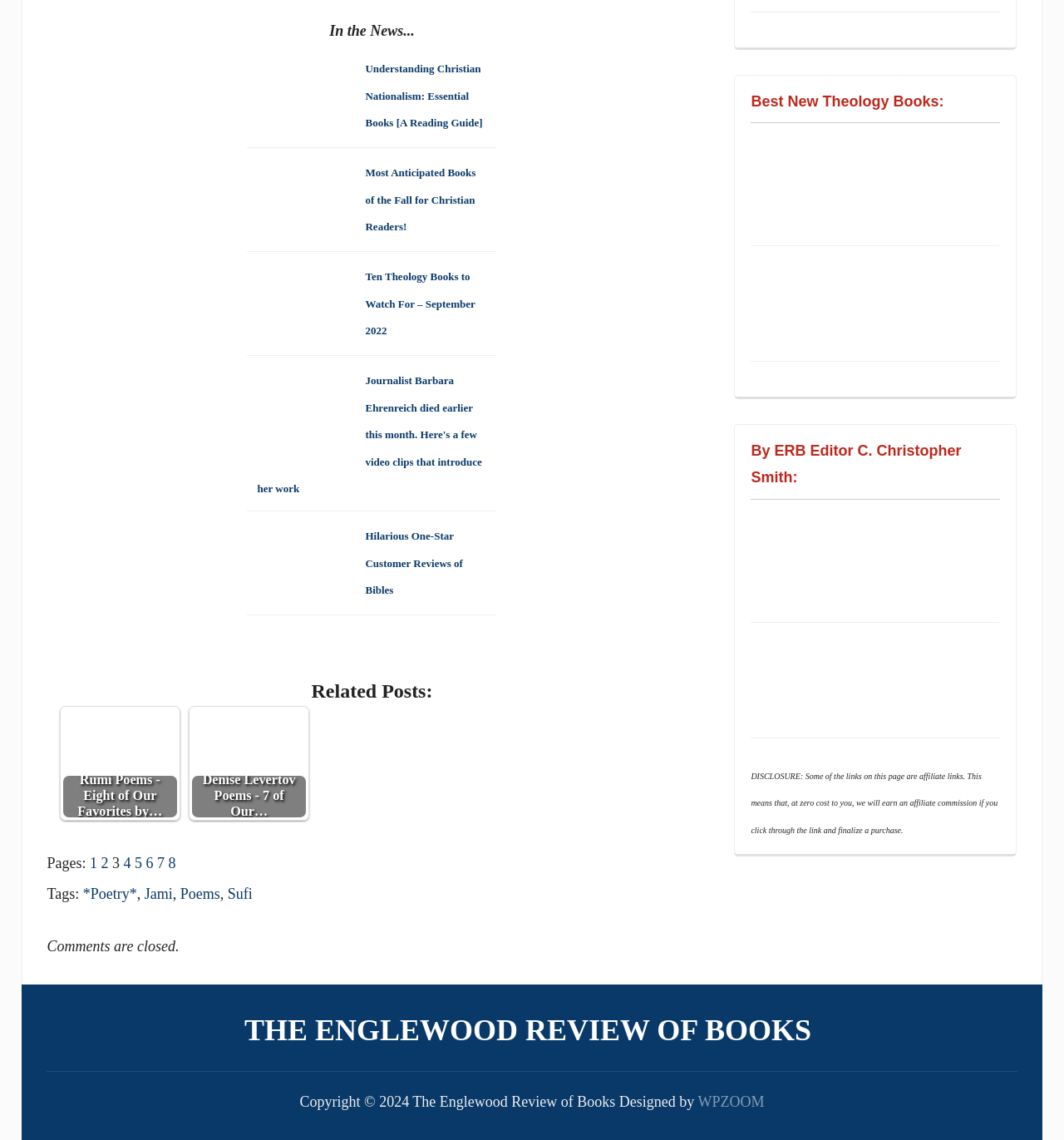Given the element description "alt="Featured Theology Book"" in the screenshot, predict the bounding box coordinates of that UI element.

[0.842, 0.156, 0.931, 0.171]